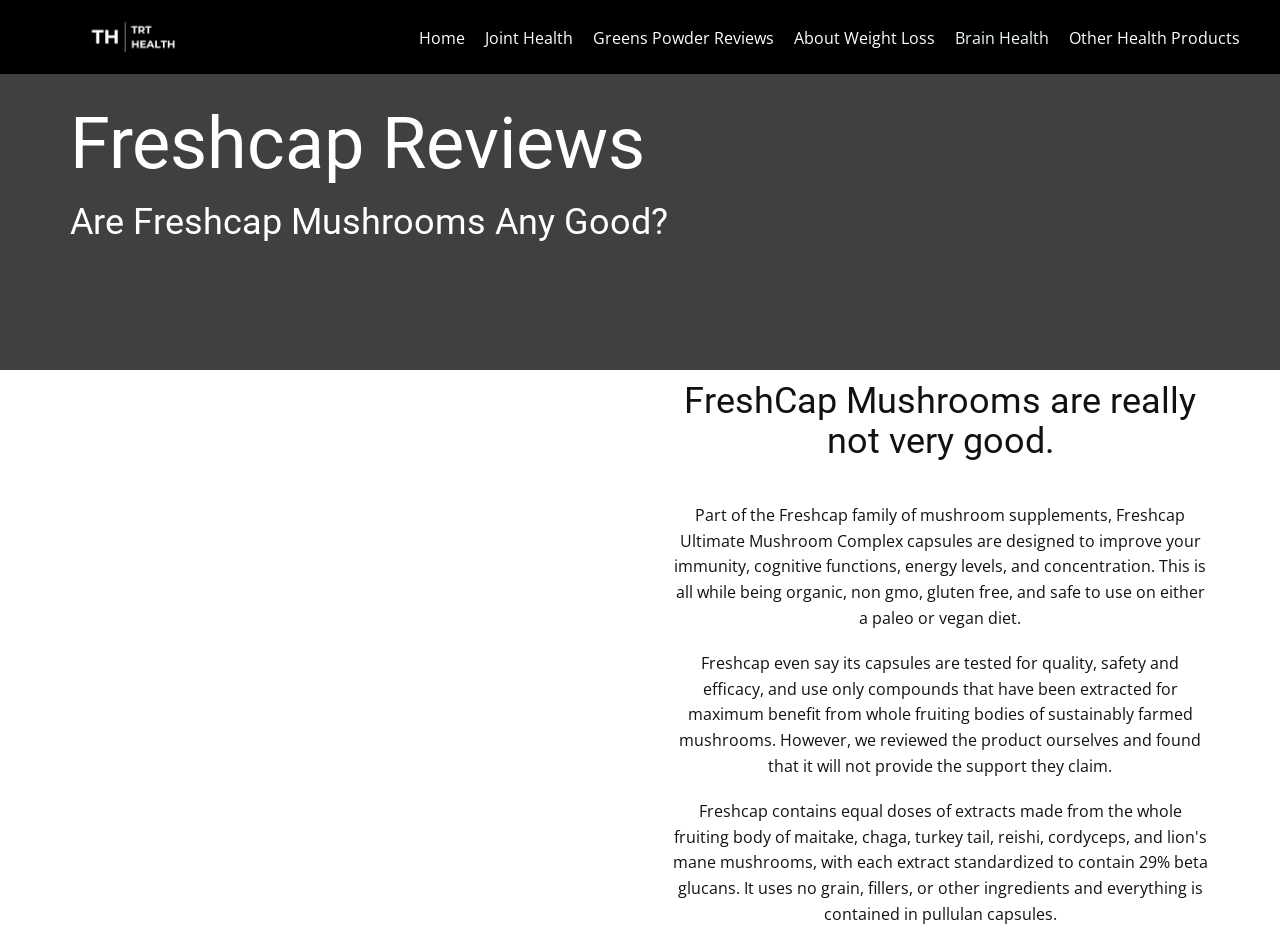Based on the image, provide a detailed response to the question:
What is the name of the mushroom supplement reviewed?

Based on the webpage content, specifically the StaticText element with the text 'Part of the Freshcap family of mushroom supplements, Freshcap Ultimate Mushroom Complex capsules are designed to improve your immunity, cognitive functions, energy levels, and concentration.', I can infer that the name of the mushroom supplement being reviewed is Freshcap Ultimate Mushroom Complex.